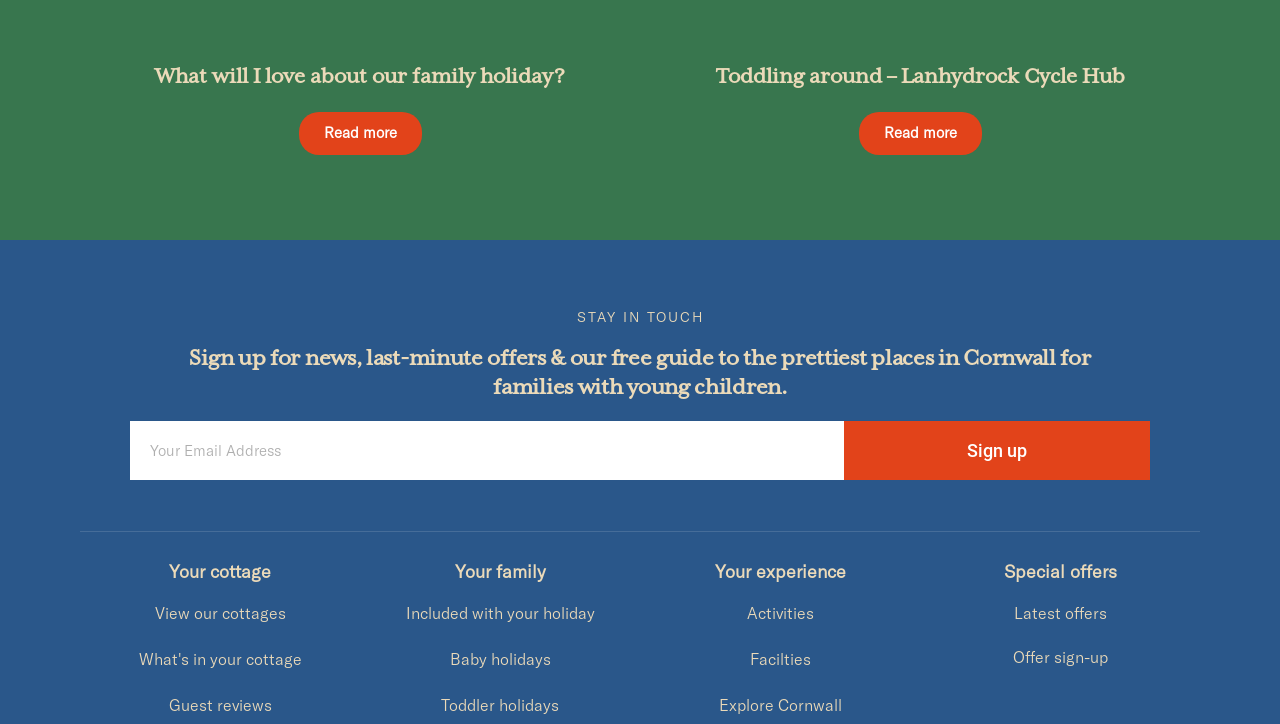Determine the bounding box coordinates of the clickable element to complete this instruction: "Log in". Provide the coordinates in the format of four float numbers between 0 and 1, [left, top, right, bottom].

None